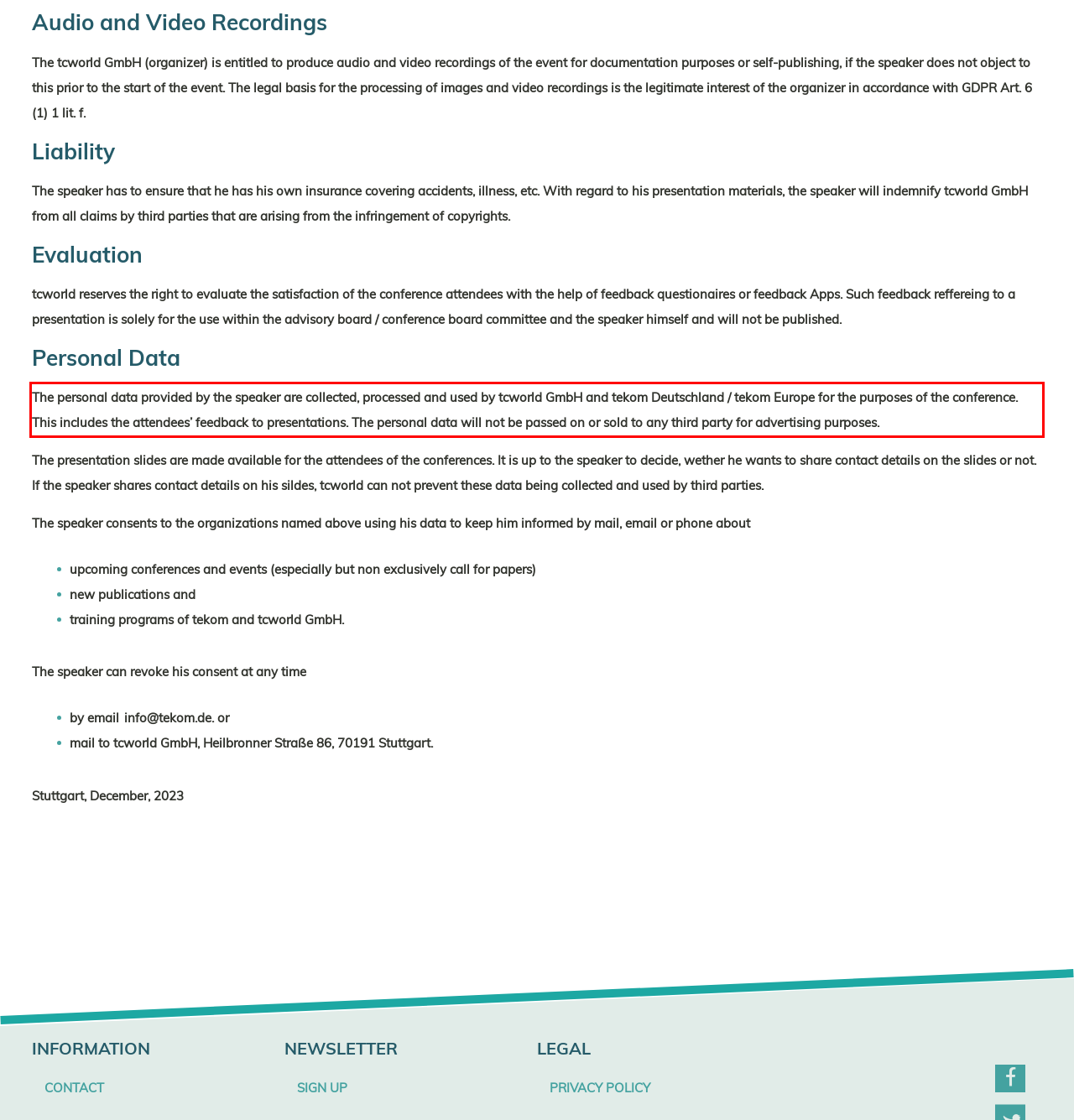Given a screenshot of a webpage containing a red bounding box, perform OCR on the text within this red bounding box and provide the text content.

The personal data provided by the speaker are collected, processed and used by tcworld GmbH and tekom Deutschland / tekom Europe for the purposes of the conference. This includes the attendees’ feedback to presentations. The personal data will not be passed on or sold to any third party for advertising purposes.